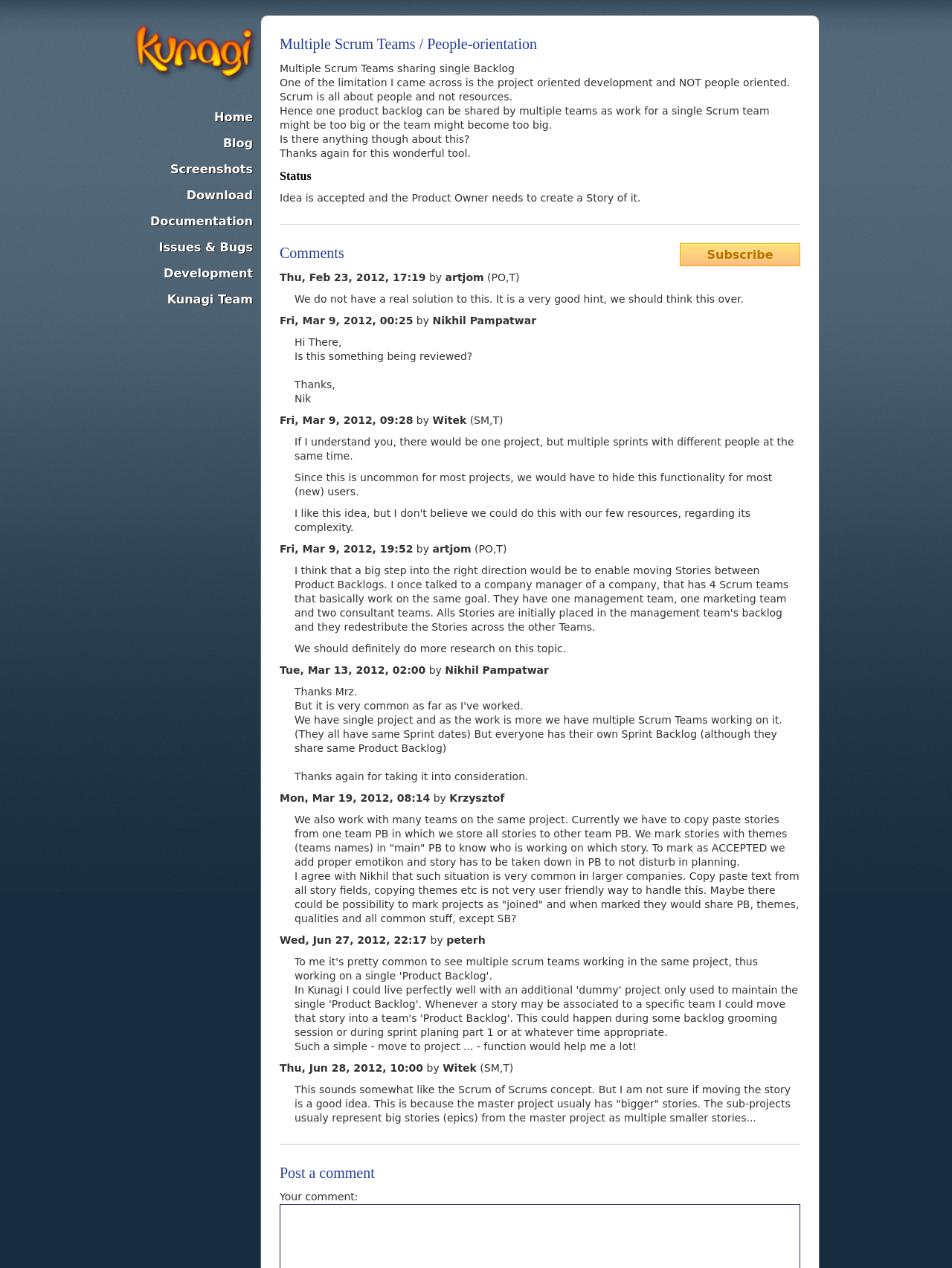Locate the UI element that matches the description Blog in the webpage screenshot. Return the bounding box coordinates in the format (top-left x, top-left y, bottom-right x, bottom-right y), with values ranging from 0 to 1.

[0.139, 0.103, 0.273, 0.123]